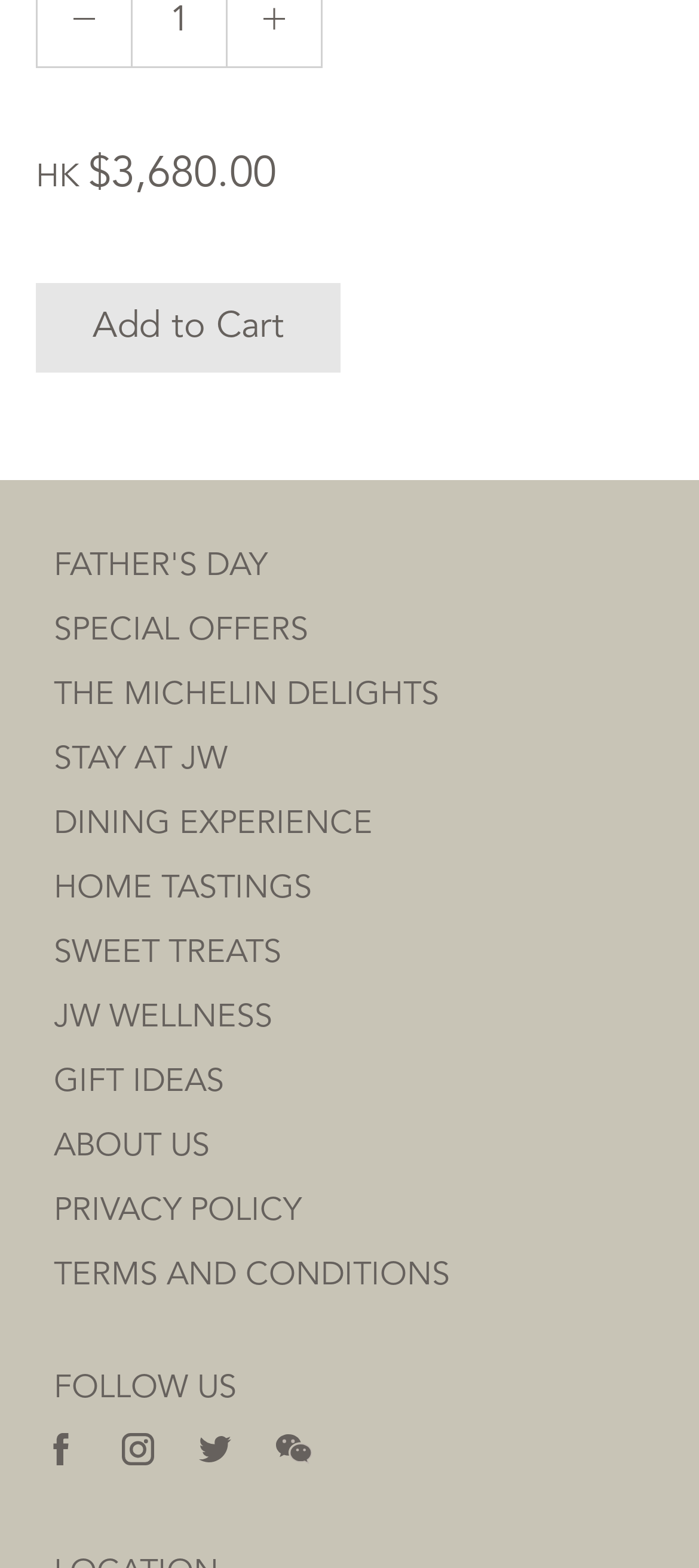Could you locate the bounding box coordinates for the section that should be clicked to accomplish this task: "Click 'SPECIAL OFFERS'".

[0.077, 0.381, 0.441, 0.422]